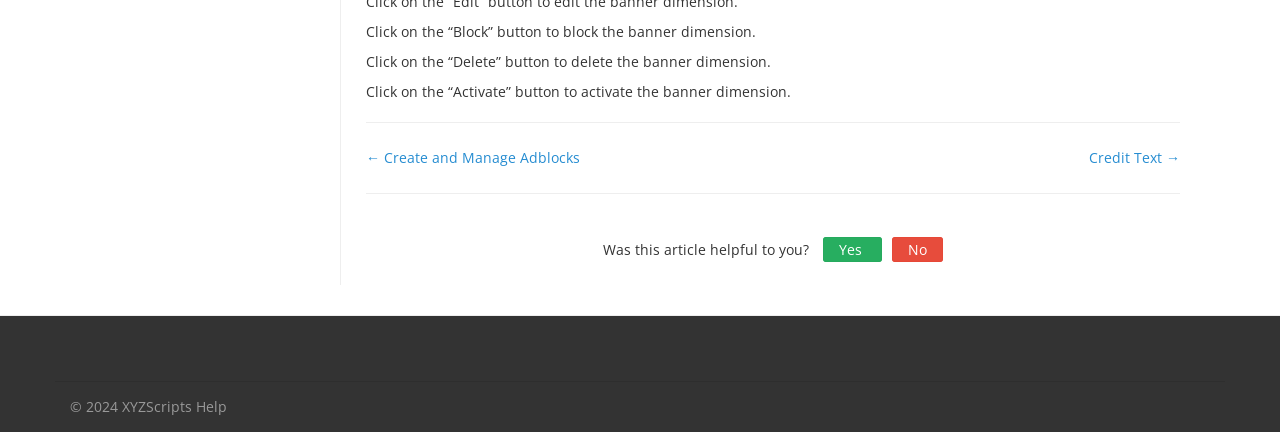What are the two options to respond to the helpfulness of the article?
Based on the image, answer the question with as much detail as possible.

The webpage provides two links, 'Yes' and 'No', in response to the question 'Was this article helpful to you?'. These links are located near the bottom of the webpage, suggesting that they are used to provide feedback on the article's helpfulness.